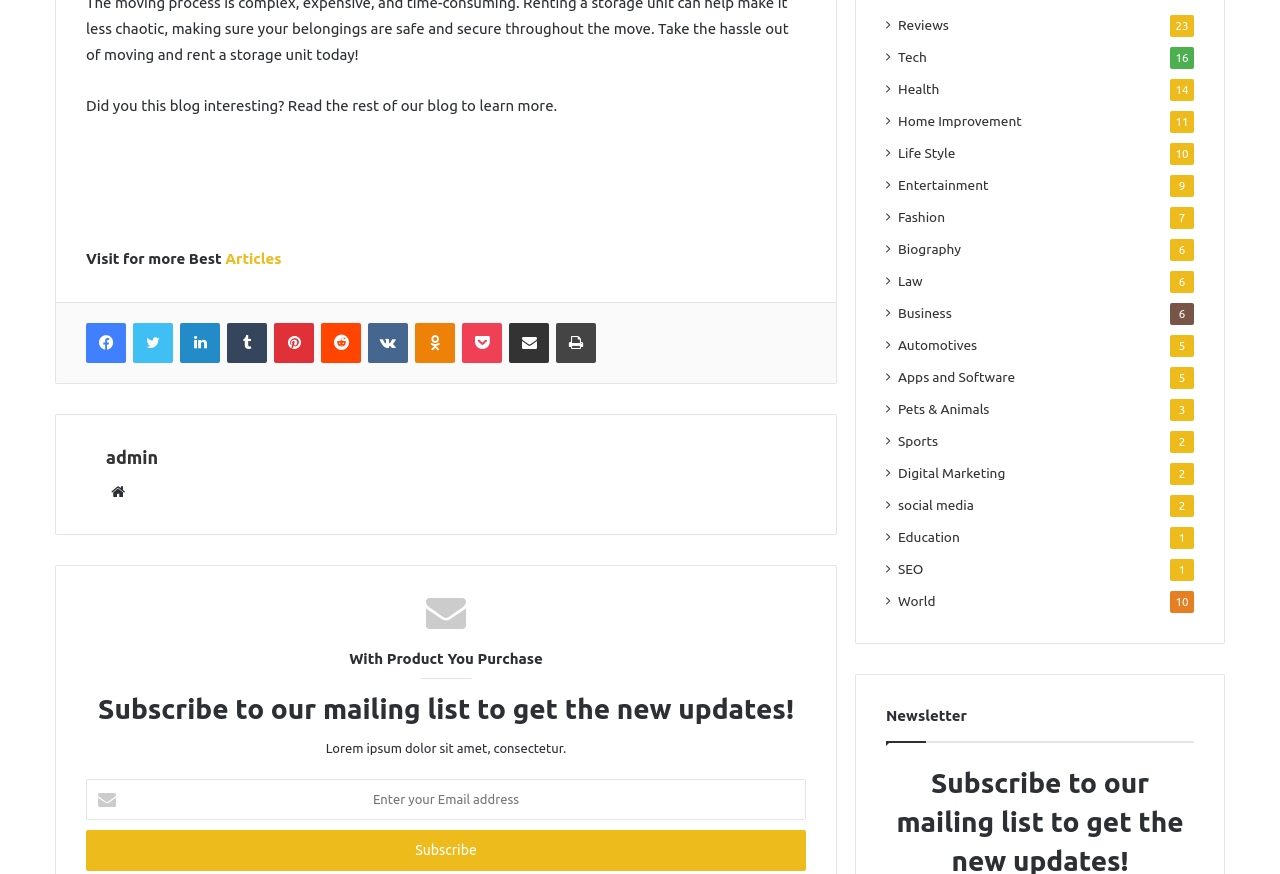Find and specify the bounding box coordinates that correspond to the clickable region for the instruction: "Read the rest of the blog".

[0.176, 0.286, 0.22, 0.305]